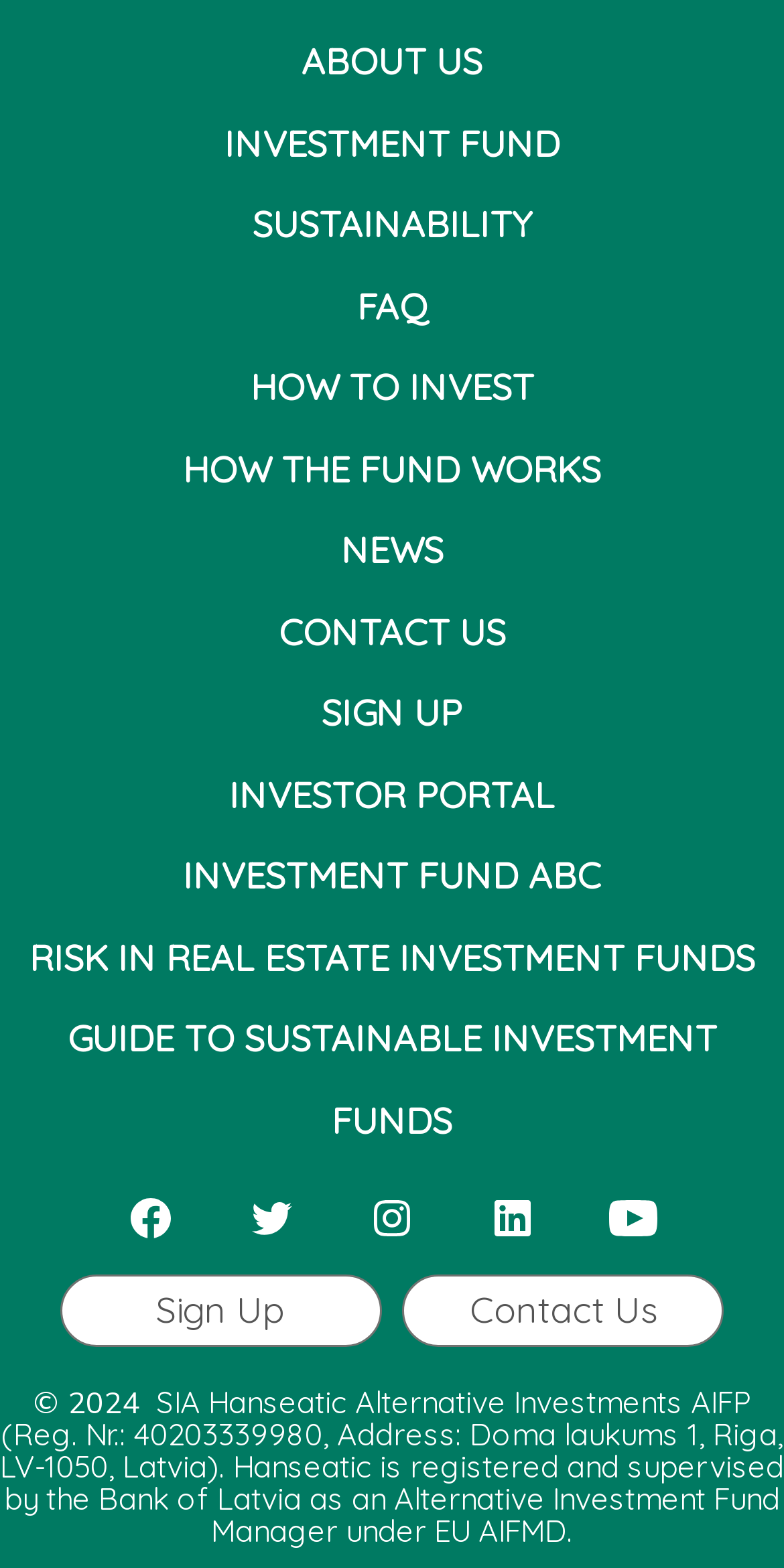Pinpoint the bounding box coordinates of the clickable area needed to execute the instruction: "Sign Up". The coordinates should be specified as four float numbers between 0 and 1, i.e., [left, top, right, bottom].

[0.077, 0.813, 0.487, 0.859]